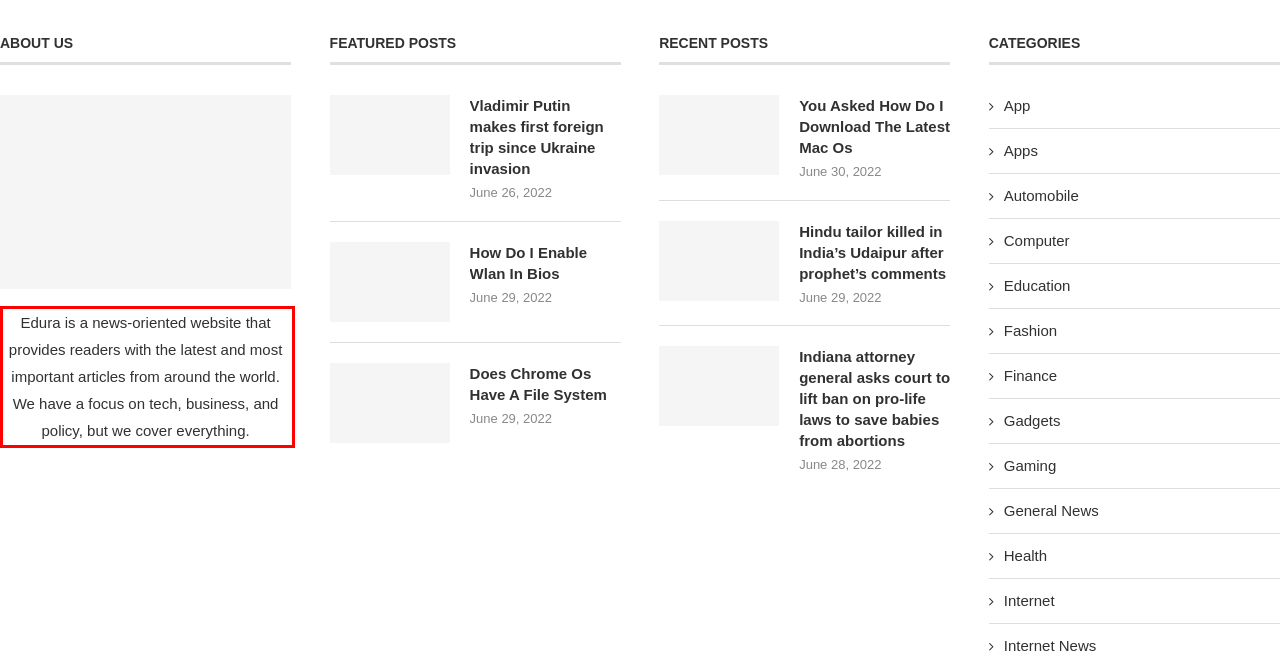In the screenshot of the webpage, find the red bounding box and perform OCR to obtain the text content restricted within this red bounding box.

Edura is a news-oriented website that provides readers with the latest and most important articles from around the world. We have a focus on tech, business, and policy, but we cover everything.